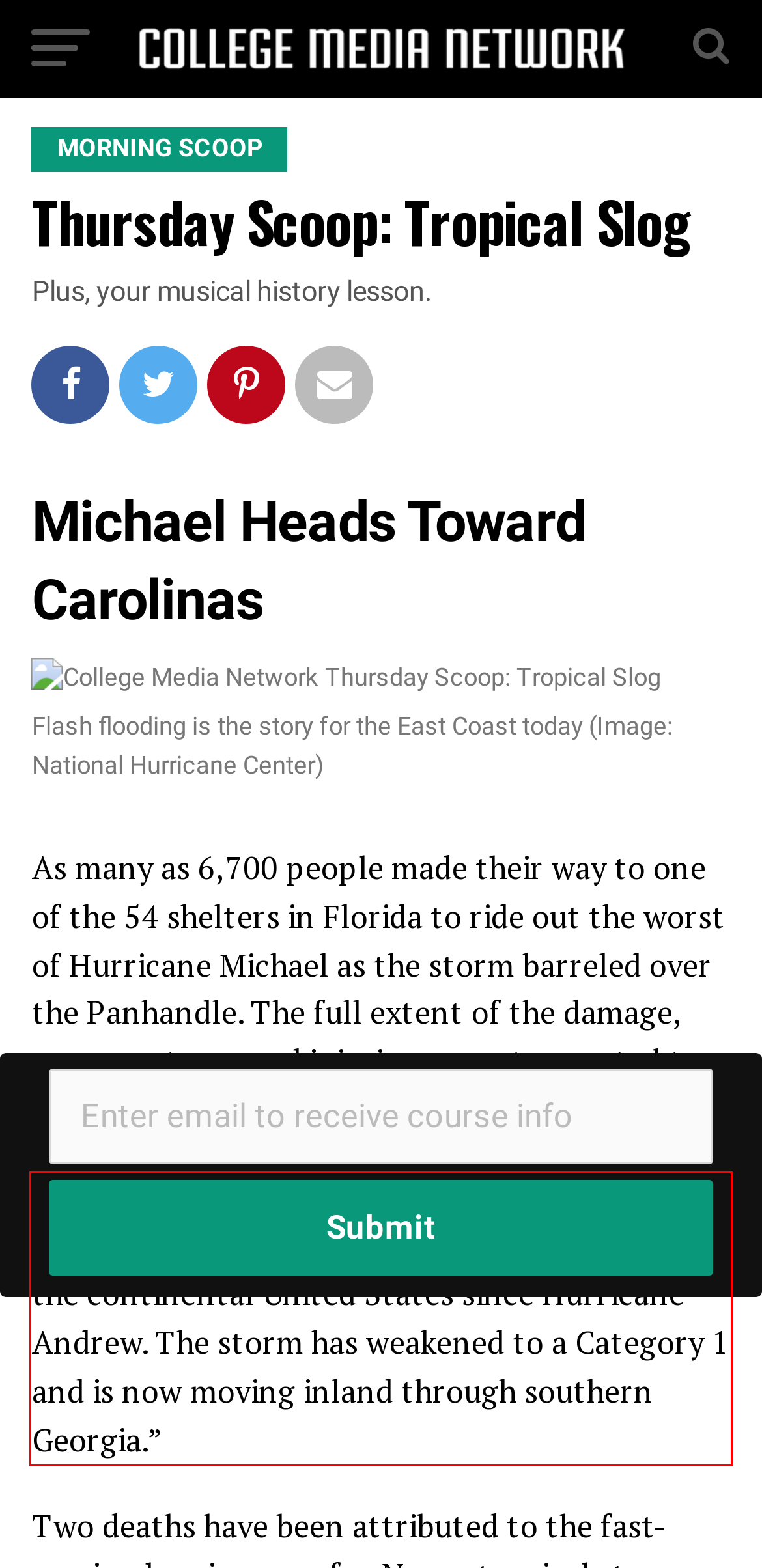Analyze the screenshot of the webpage and extract the text from the UI element that is inside the red bounding box.

CNN reports, “The storm made landfall as a strong Category 4 storm, the strongest to hit the continental United States since Hurricane Andrew. The storm has weakened to a Category 1 and is now moving inland through southern Georgia.”